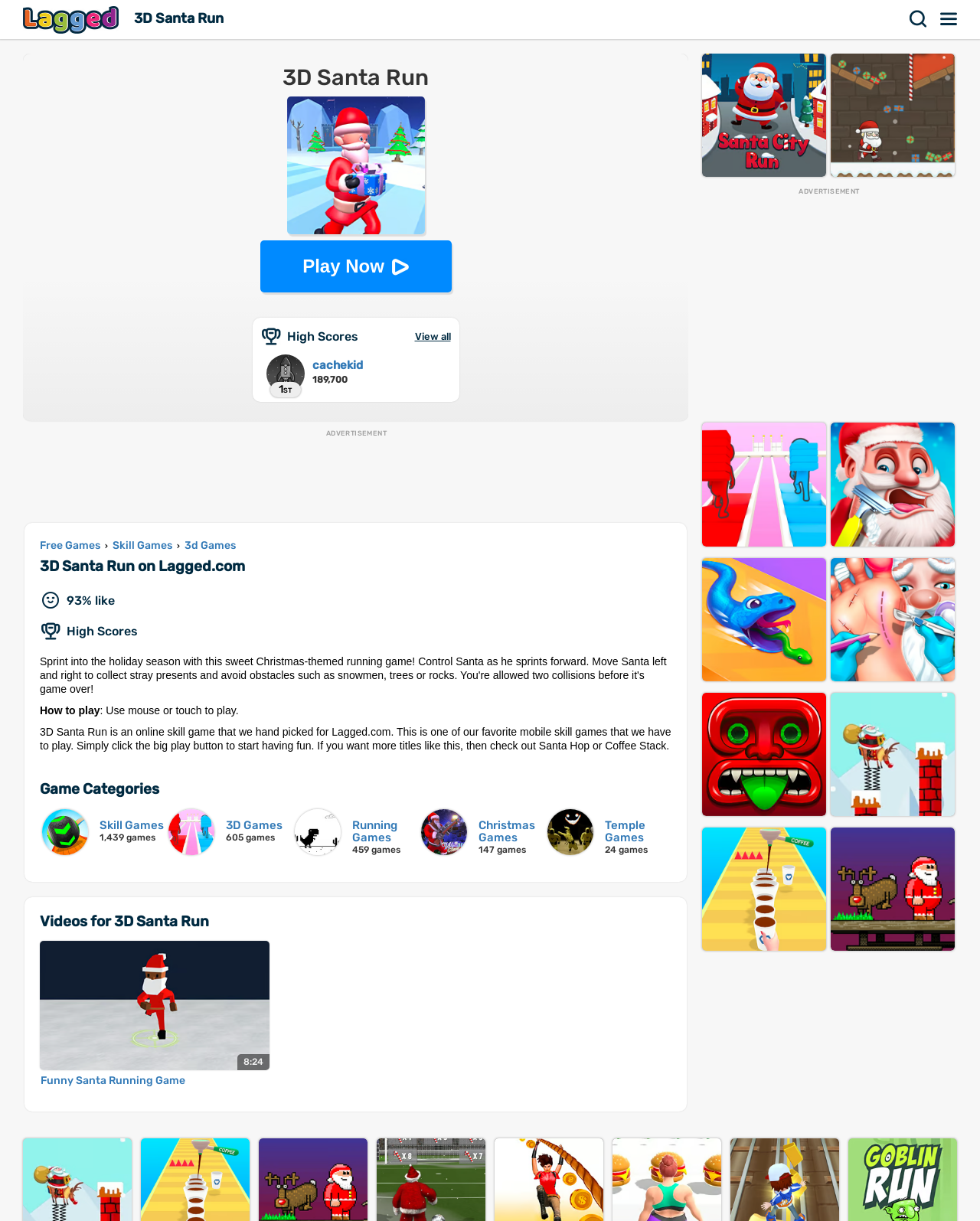Locate the bounding box coordinates of the element to click to perform the following action: 'Click the Play Now button'. The coordinates should be given as four float values between 0 and 1, in the form of [left, top, right, bottom].

[0.265, 0.197, 0.461, 0.239]